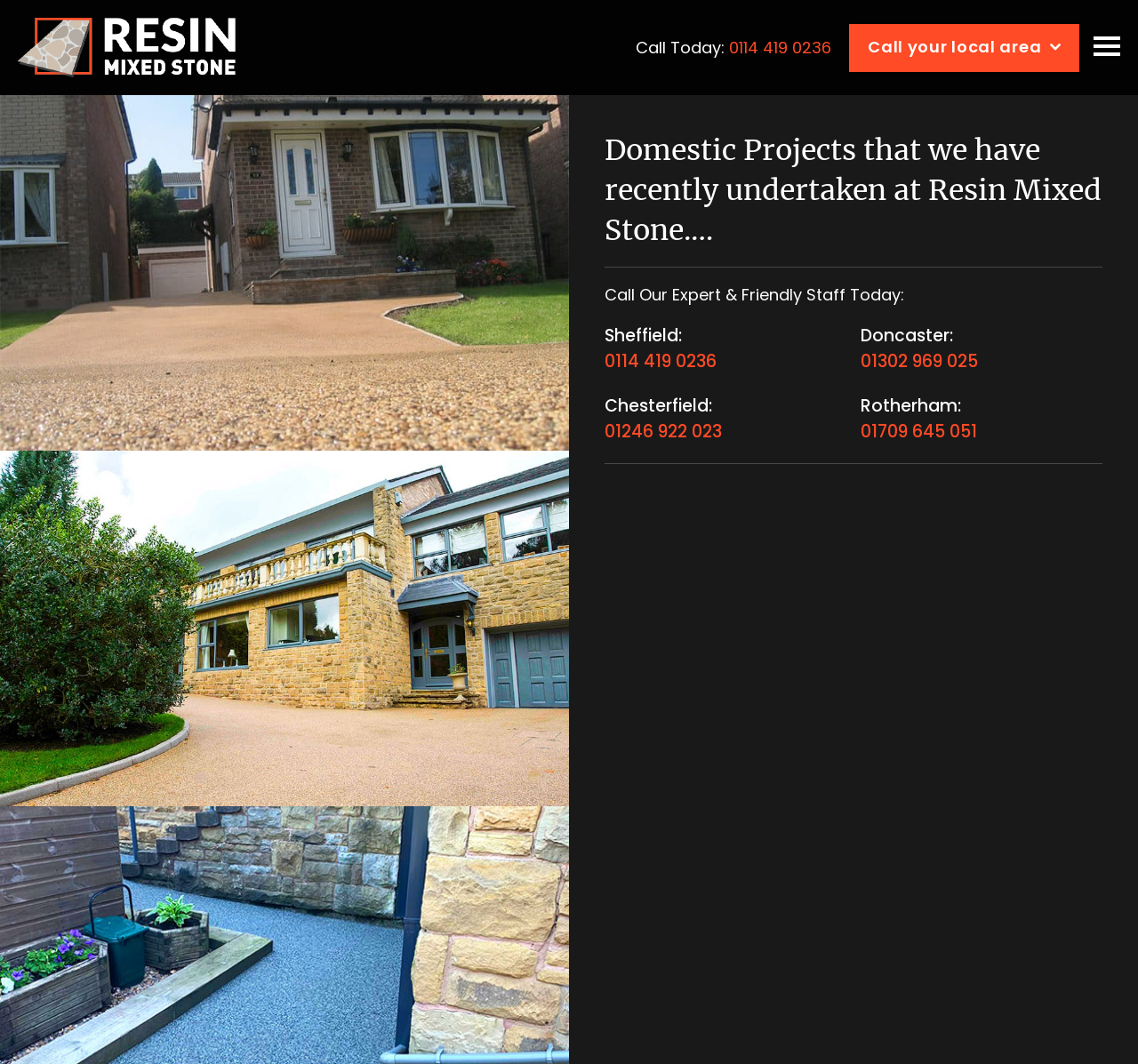What is the guarantee for the company's work?
Please provide a single word or phrase answer based on the image.

Fully guaranteed